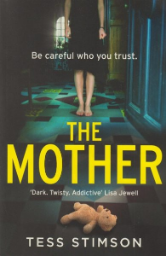Respond to the following question using a concise word or phrase: 
What is lying on the floor?

A plush teddy bear